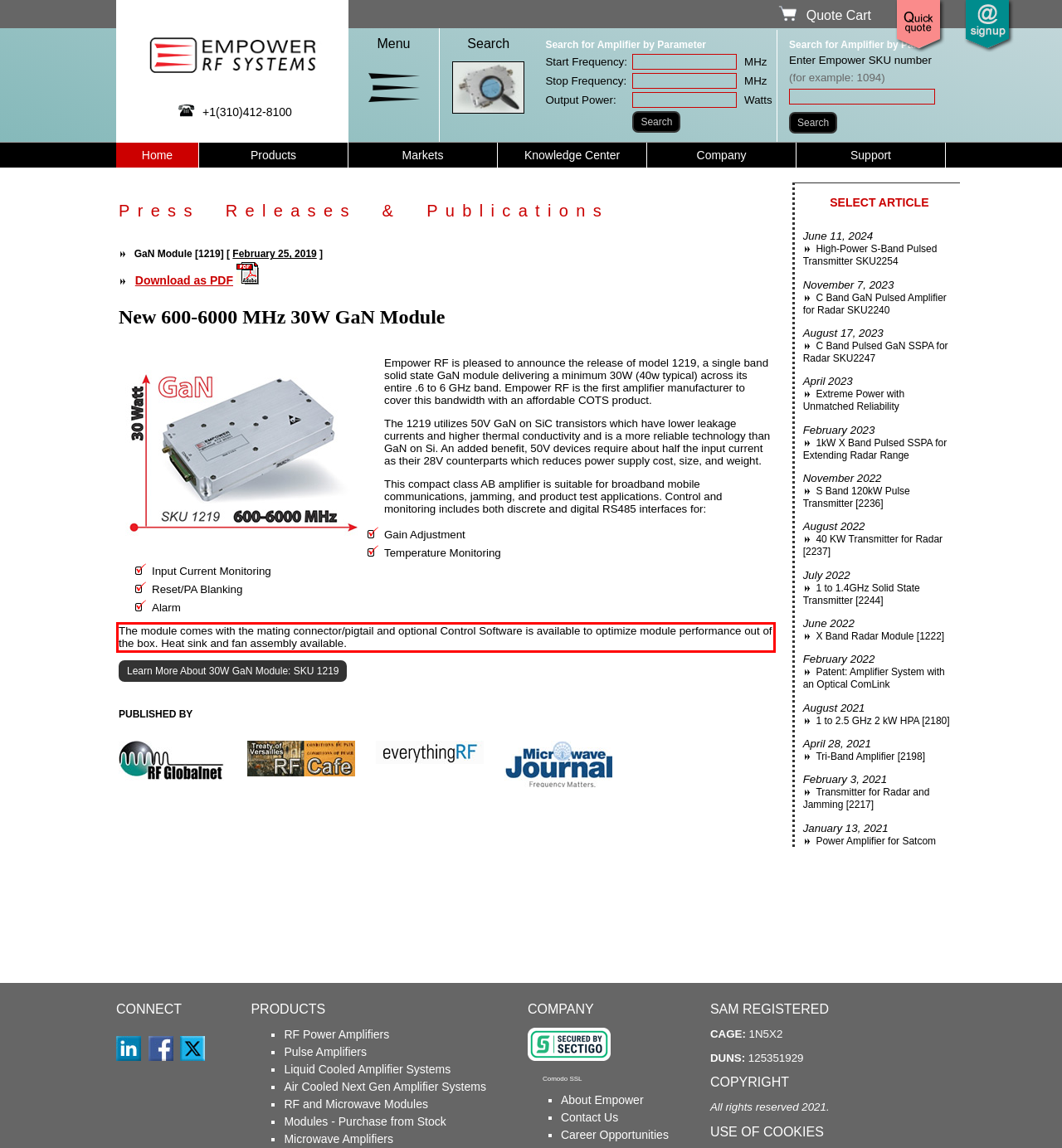Within the screenshot of the webpage, there is a red rectangle. Please recognize and generate the text content inside this red bounding box.

The module comes with the mating connector/pigtail and optional Control Software is available to optimize module performance out of the box. Heat sink and fan assembly available.